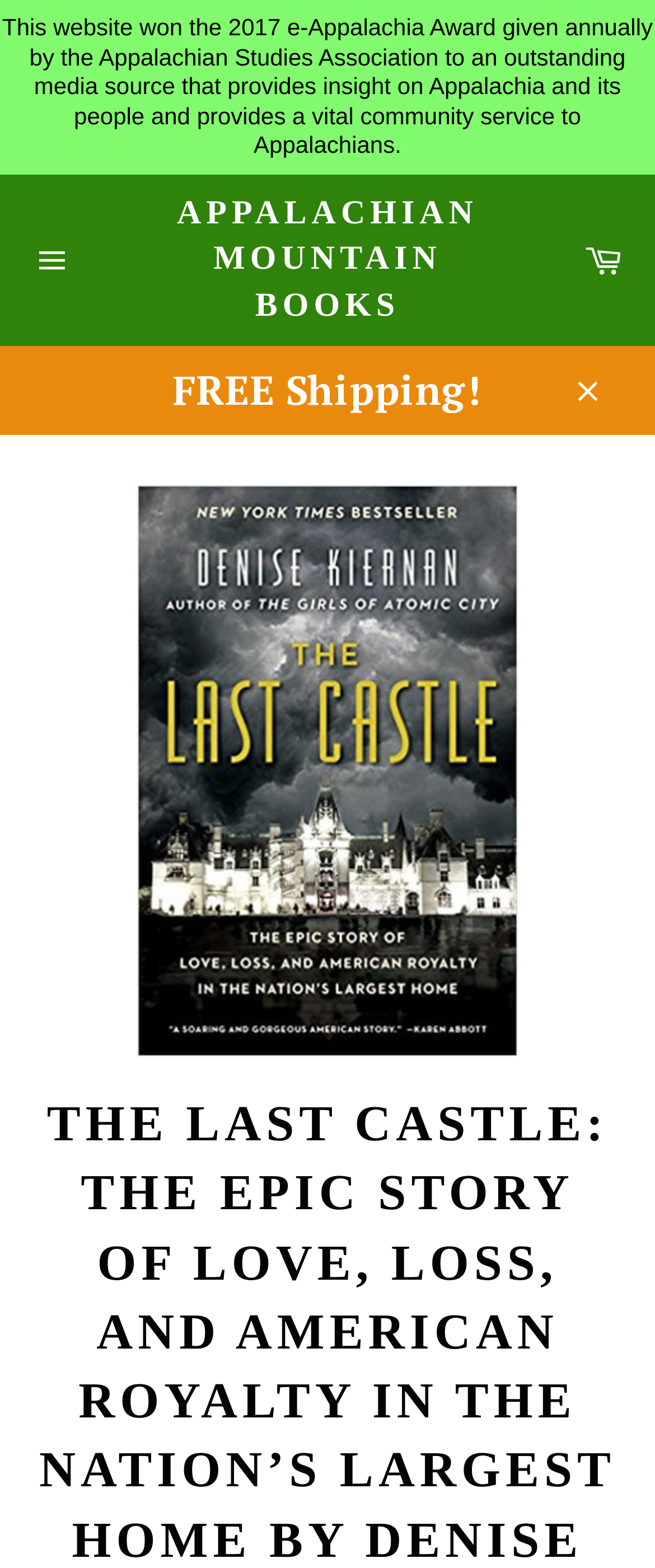Find the bounding box coordinates for the UI element that matches this description: "Site navigation".

[0.026, 0.143, 0.133, 0.188]